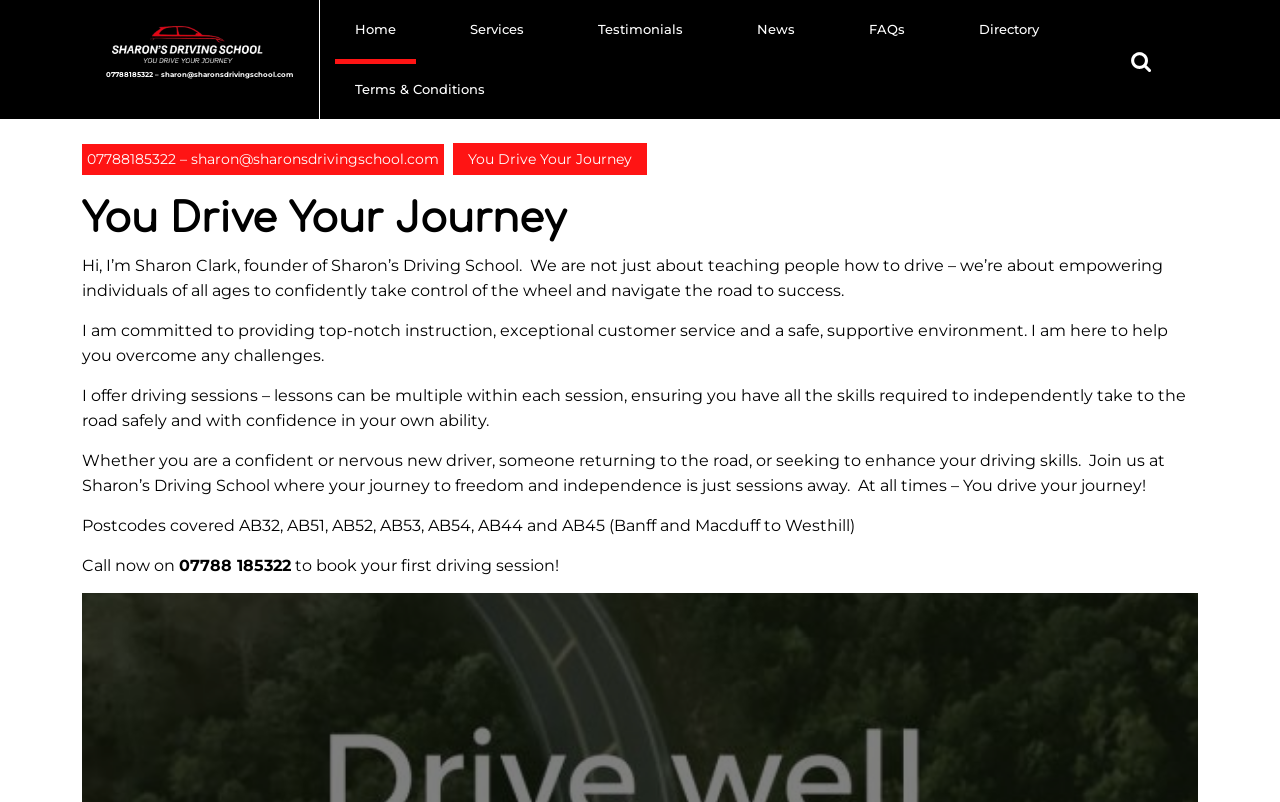Generate a comprehensive description of the webpage.

The webpage is about Sharon Clark, an expert driving instructor, and her driving school. At the top left corner, there is a contact information section with a phone number and email address, accompanied by a small image. Below this section, there is a top menu navigation bar with links to various pages, including Home, Services, Testimonials, News, FAQs, Directory, and Terms & Conditions.

On the right side of the top menu, there is a search box with a "Search" button. Below the top menu, there is a heading that reads "You Drive Your Journey" in large font, followed by a brief introduction to Sharon Clark and her driving school. The introduction is divided into four paragraphs, which describe Sharon's approach to teaching driving, her commitment to providing excellent instruction and customer service, and the types of driving sessions she offers.

The paragraphs are followed by a section that lists the postcodes covered by Sharon's driving school, including AB32, AB51, AB52, AB53, AB54, AB44, and AB45. Below this section, there is a call-to-action to book a driving session, with a phone number and a brief instruction to call to book. Overall, the webpage has a clean and organized layout, with a focus on providing information about Sharon's driving school and her services.